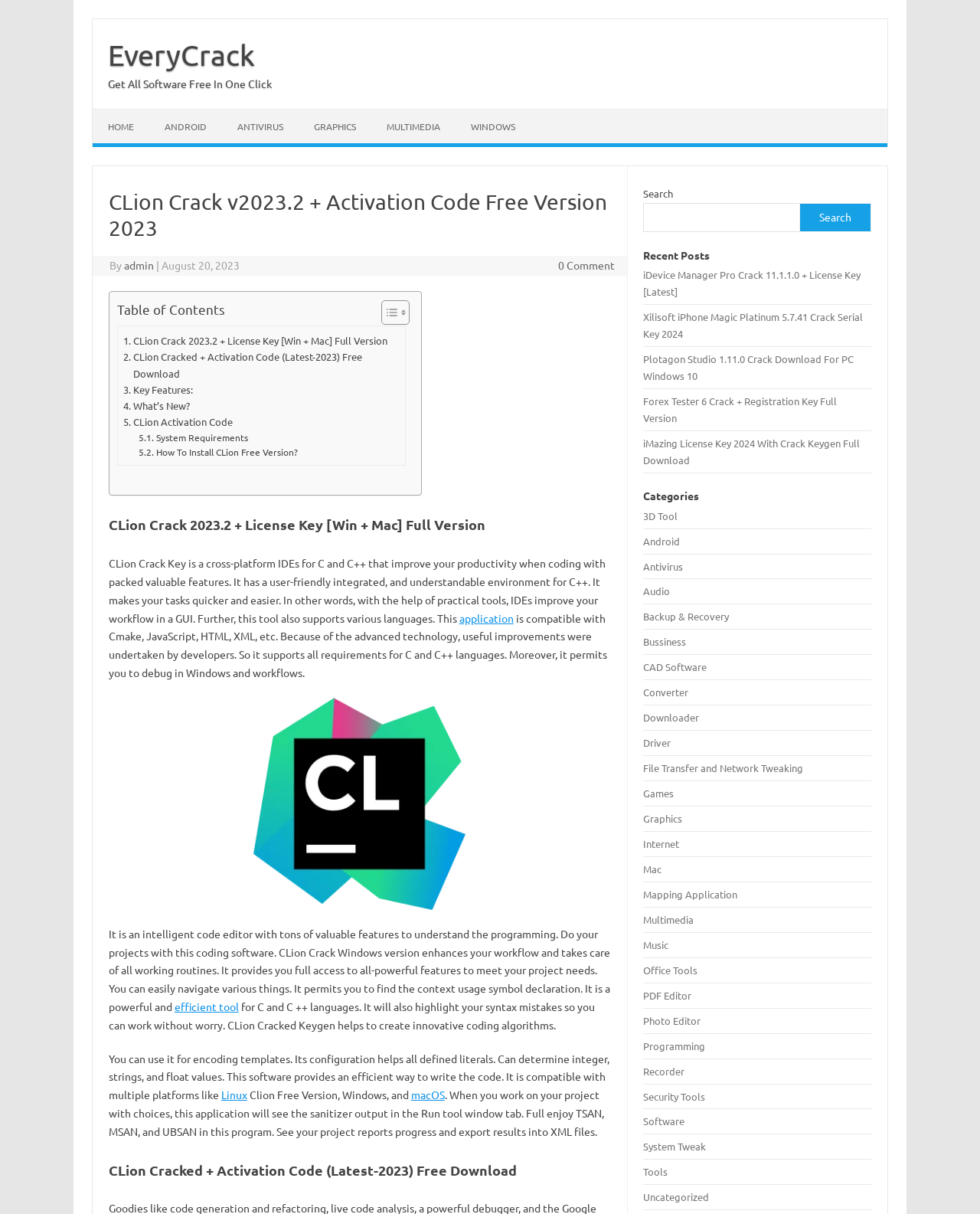Given the element description File Transfer and Network Tweaking, identify the bounding box coordinates for the UI element on the webpage screenshot. The format should be (top-left x, top-left y, bottom-right x, bottom-right y), with values between 0 and 1.

[0.657, 0.627, 0.82, 0.638]